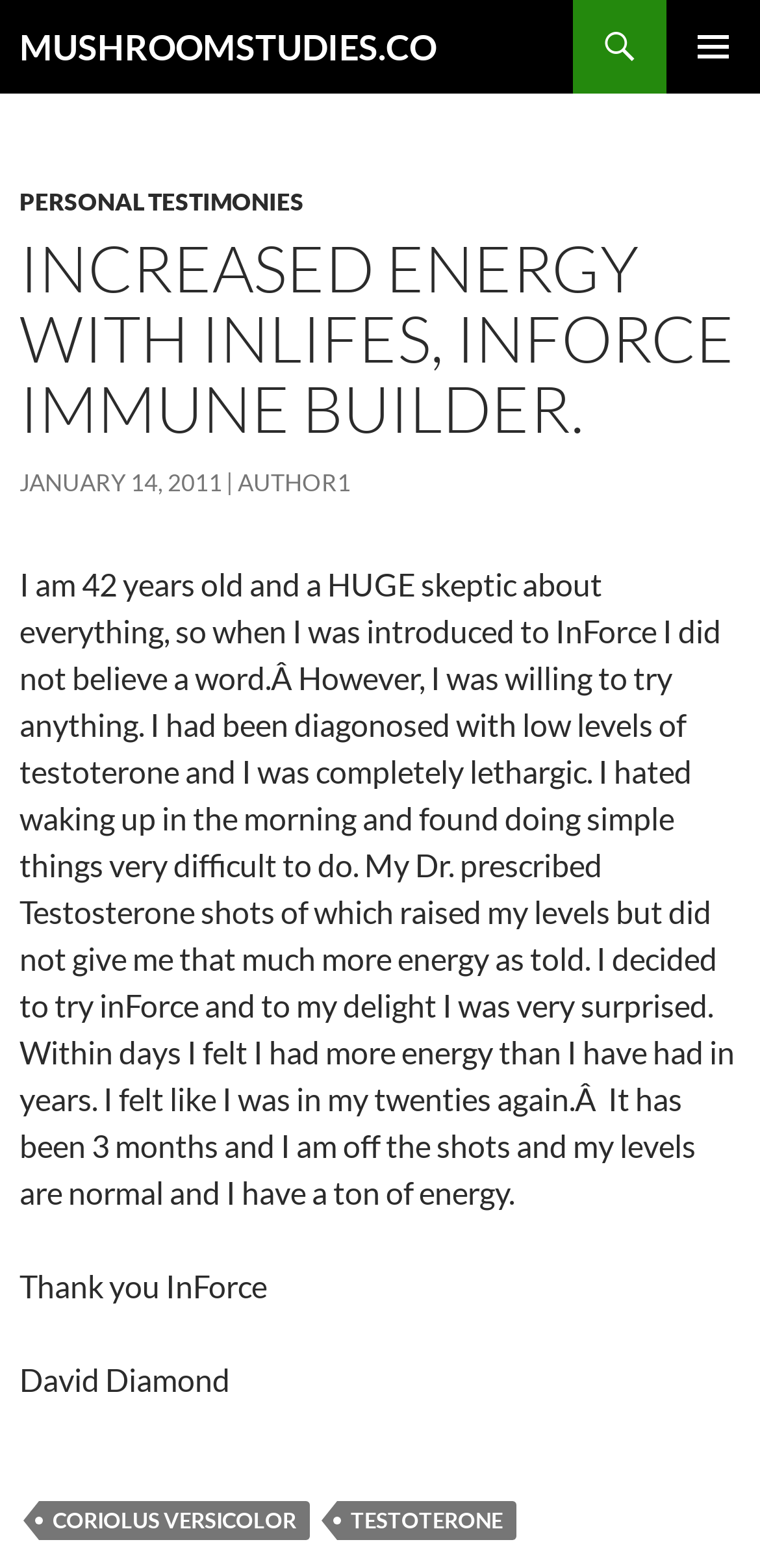Please respond to the question with a concise word or phrase:
What is the topic of the personal testimony?

InForce immune builder